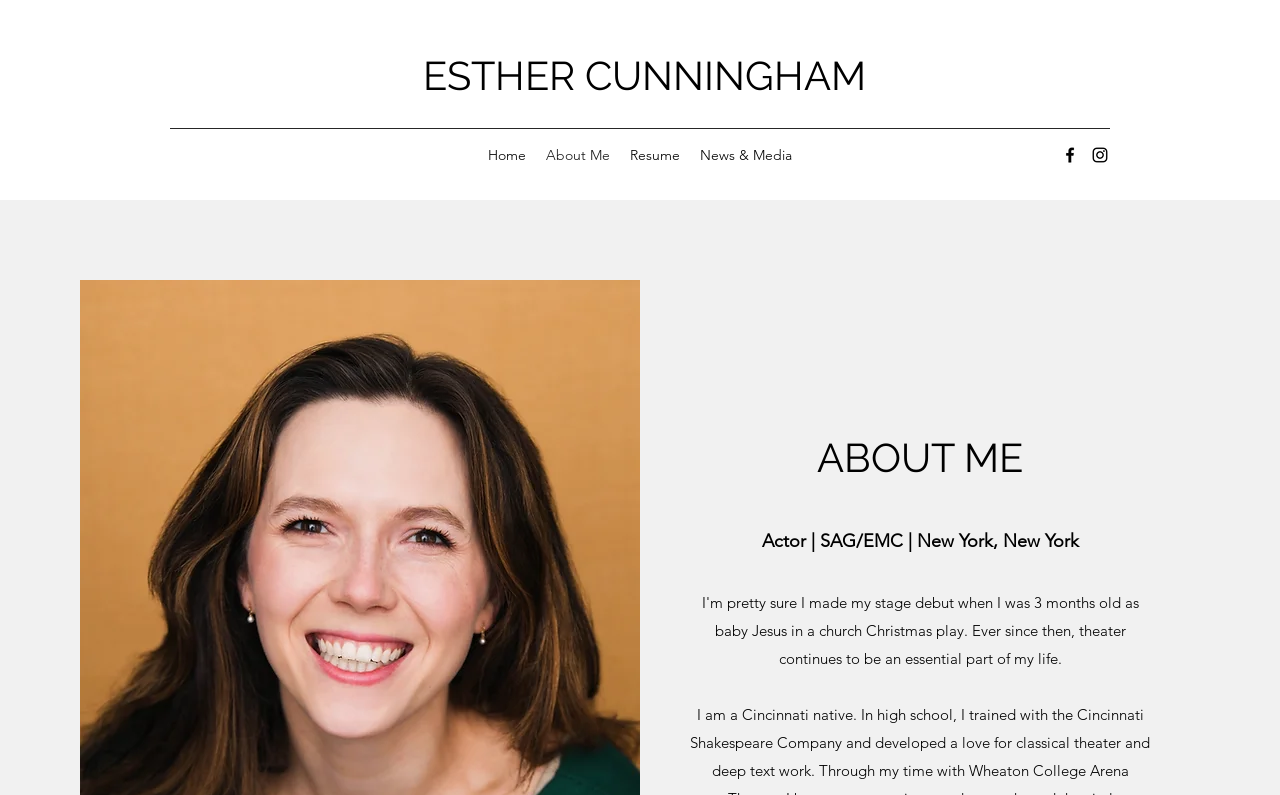Write an extensive caption that covers every aspect of the webpage.

The webpage is about Esther Cunningham, an actor based in New York, New York. At the top of the page, there is a prominent link with her name, "ESTHER CUNNINGHAM", which takes up a significant portion of the top section. Below this, there is a navigation menu labeled "Site" that contains four links: "Home", "About Me", "Resume", and "News & Media". These links are arranged horizontally and take up a significant portion of the top section.

To the right of the navigation menu, there is a social bar with two links, "Facebook" and "Instagram", each accompanied by an icon. These links are positioned near the top right corner of the page.

The main content of the page is divided into two sections. The first section is headed by a large heading "ABOUT ME" and contains a brief bio that describes Esther Cunningham as an "Actor | SAG/EMC | New York, New York". This section takes up a significant portion of the page, spanning from the middle to the bottom.

The second section is labeled "About Me: Bio" and takes up the entire width of the page, starting from the middle and extending to the bottom.